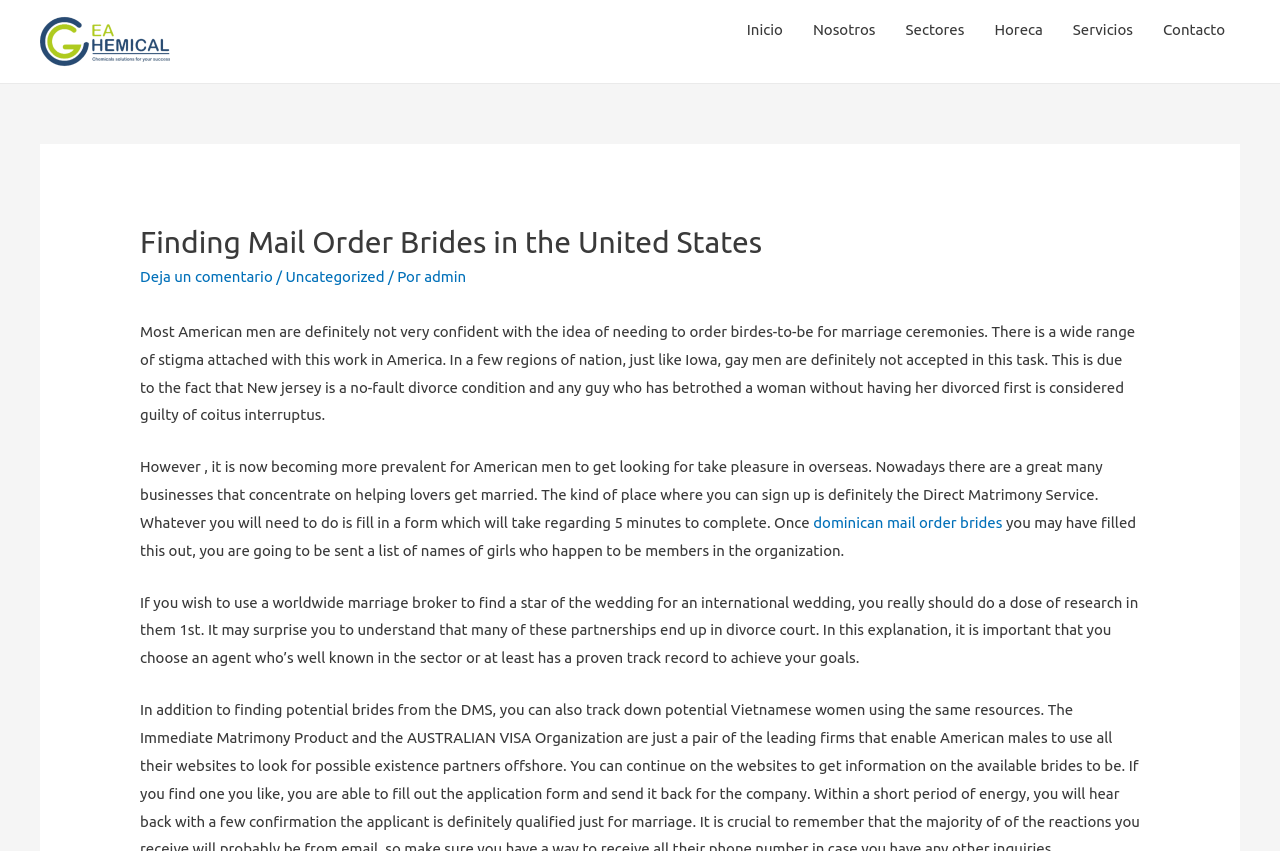Using the provided element description "Horeca", determine the bounding box coordinates of the UI element.

[0.765, 0.0, 0.826, 0.071]